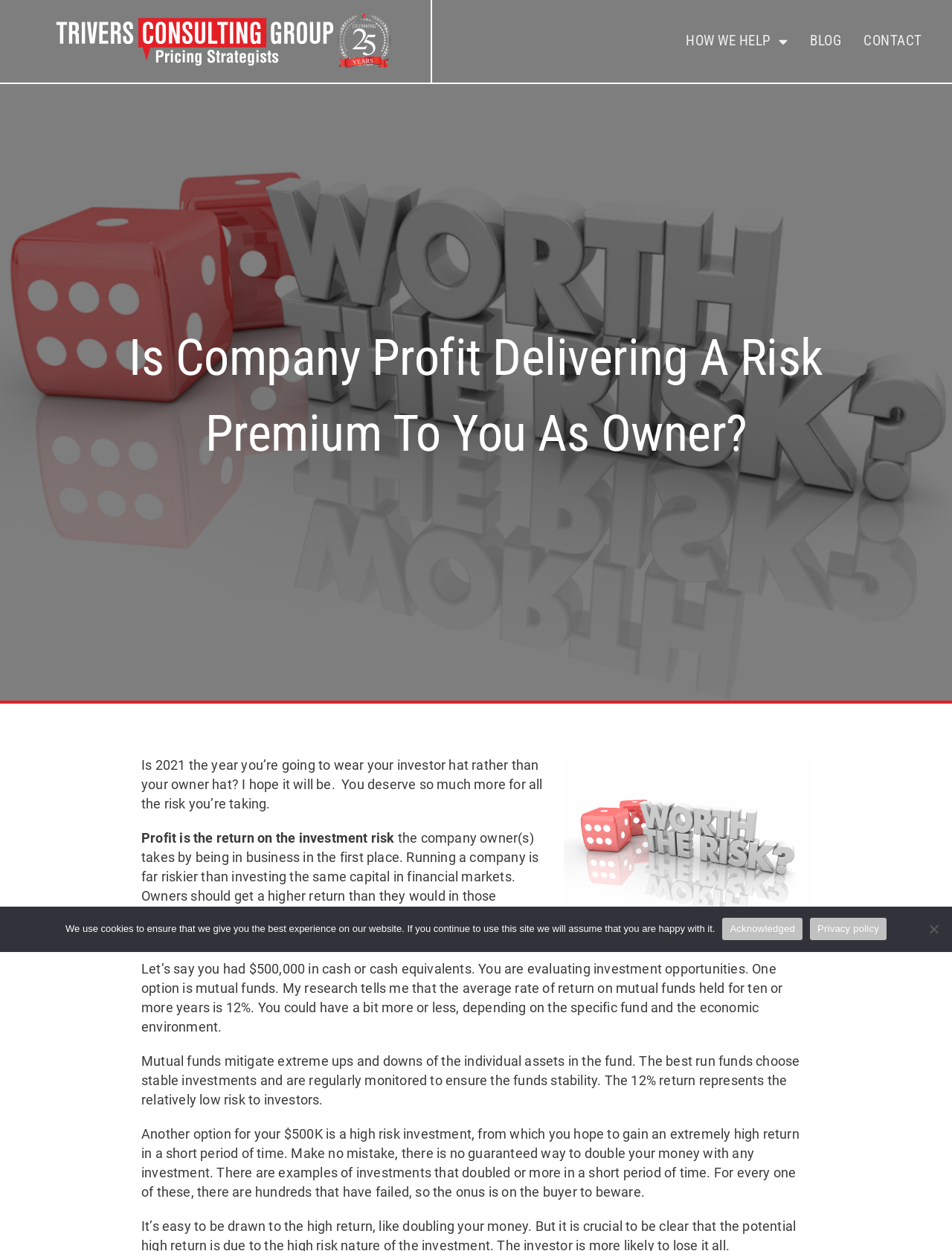What is the author's tone towards high-risk investments?
Please look at the screenshot and answer using one word or phrase.

Cautious